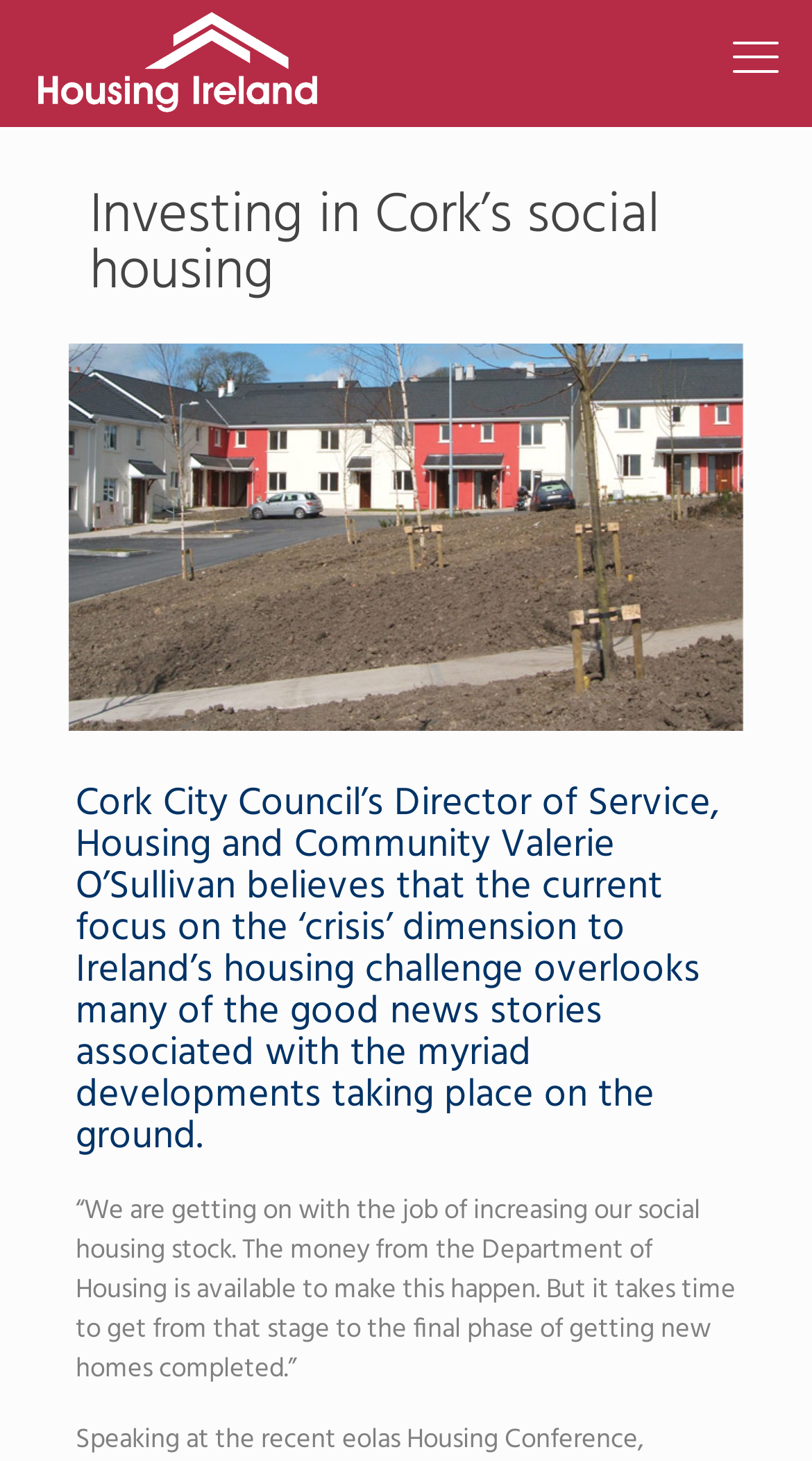Refer to the element description aria-label="mobile menu" and identify the corresponding bounding box in the screenshot. Format the coordinates as (top-left x, top-left y, bottom-right x, bottom-right y) with values in the range of 0 to 1.

[0.887, 0.019, 0.974, 0.067]